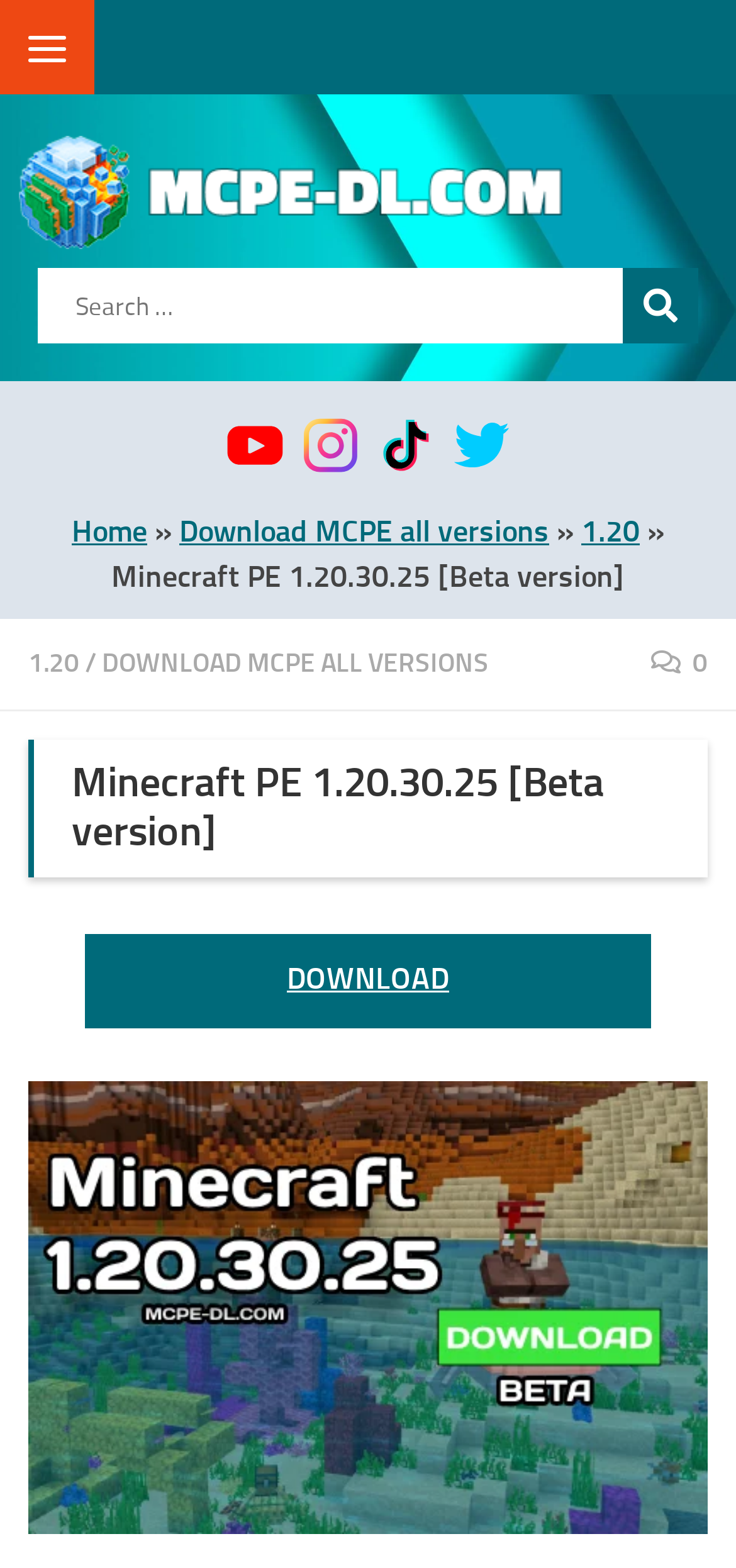Show the bounding box coordinates for the element that needs to be clicked to execute the following instruction: "Go to the home page". Provide the coordinates in the form of four float numbers between 0 and 1, i.e., [left, top, right, bottom].

[0.097, 0.327, 0.2, 0.35]